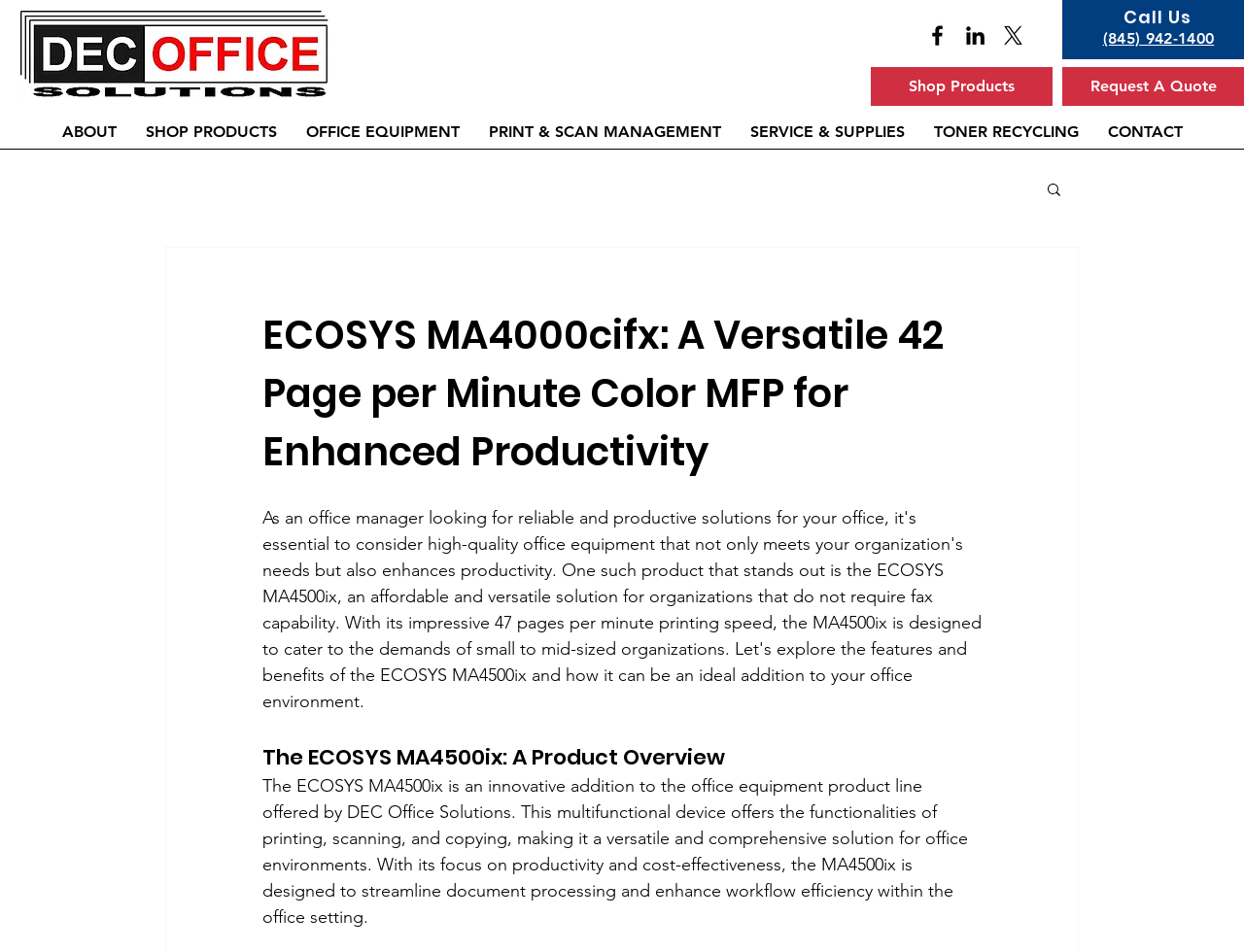Please determine the bounding box coordinates of the element's region to click for the following instruction: "Call the phone number".

[0.887, 0.031, 0.976, 0.05]